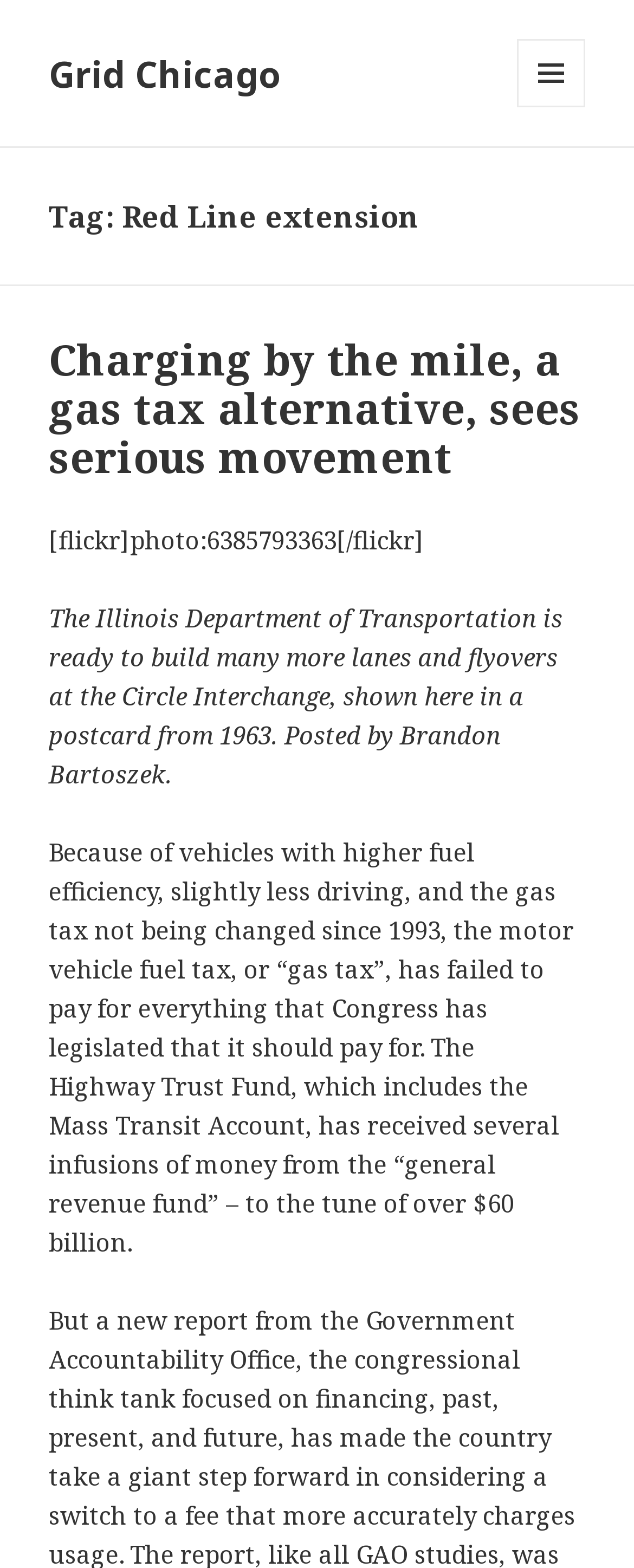What is the alternative to gas tax?
From the image, respond using a single word or phrase.

Charging by the mile